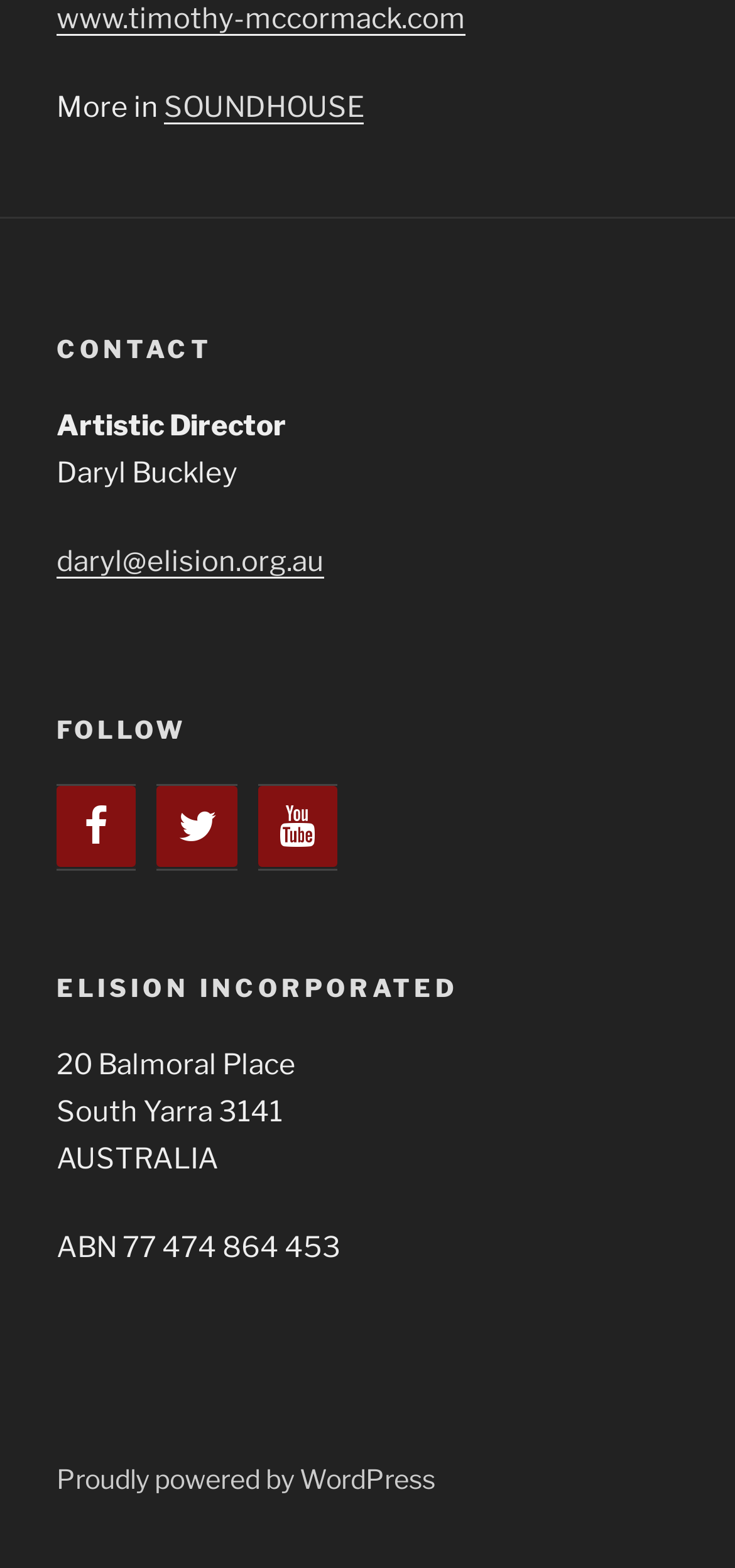Provide a single word or phrase answer to the question: 
What social media platforms can you follow Elision Incorporated on?

Facebook, Twitter, YouTube